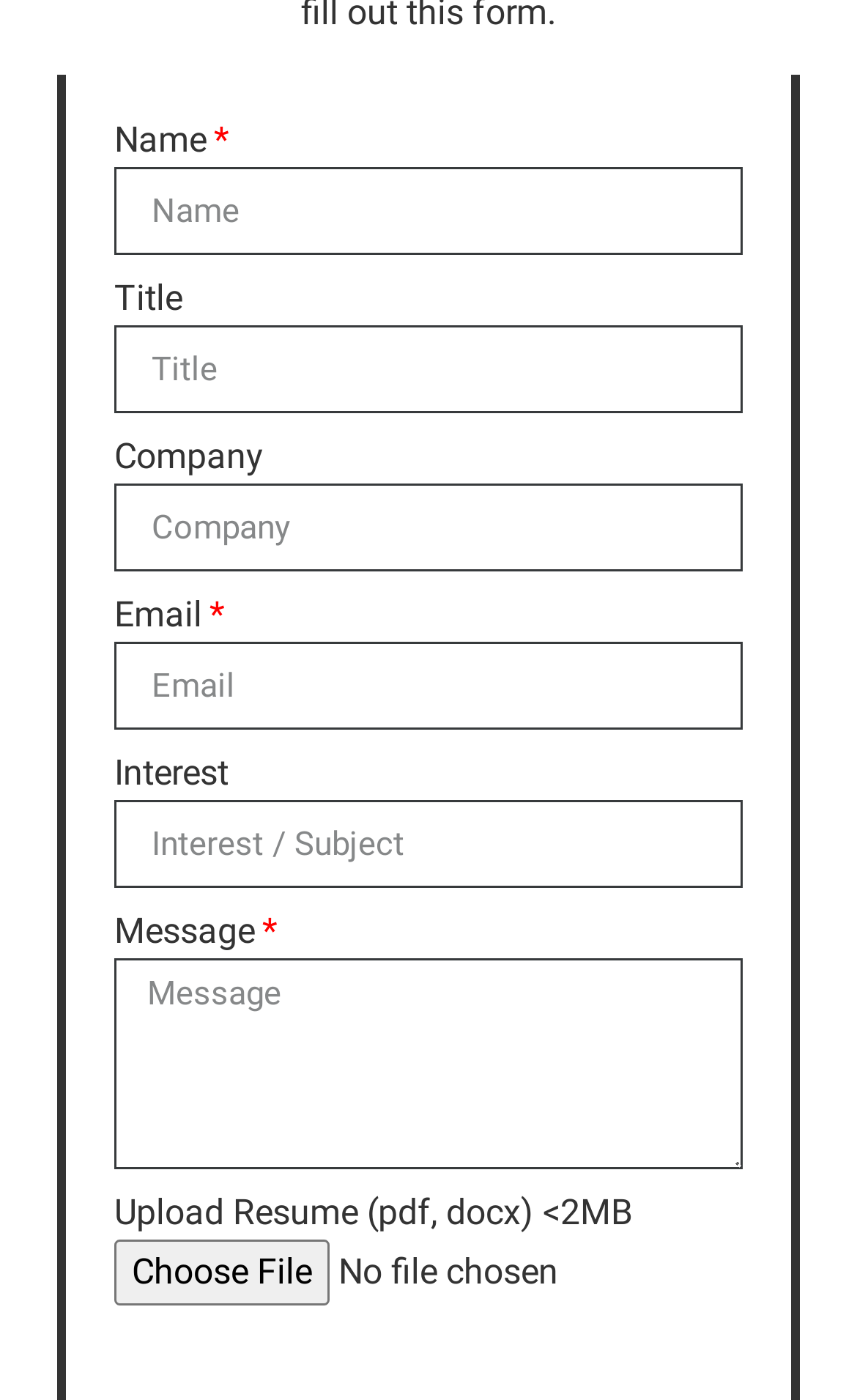Please provide the bounding box coordinates in the format (top-left x, top-left y, bottom-right x, bottom-right y). Remember, all values are floating point numbers between 0 and 1. What is the bounding box coordinate of the region described as: parent_node: Company name="form_fields[field_1181200]" placeholder="Company"

[0.133, 0.346, 0.867, 0.408]